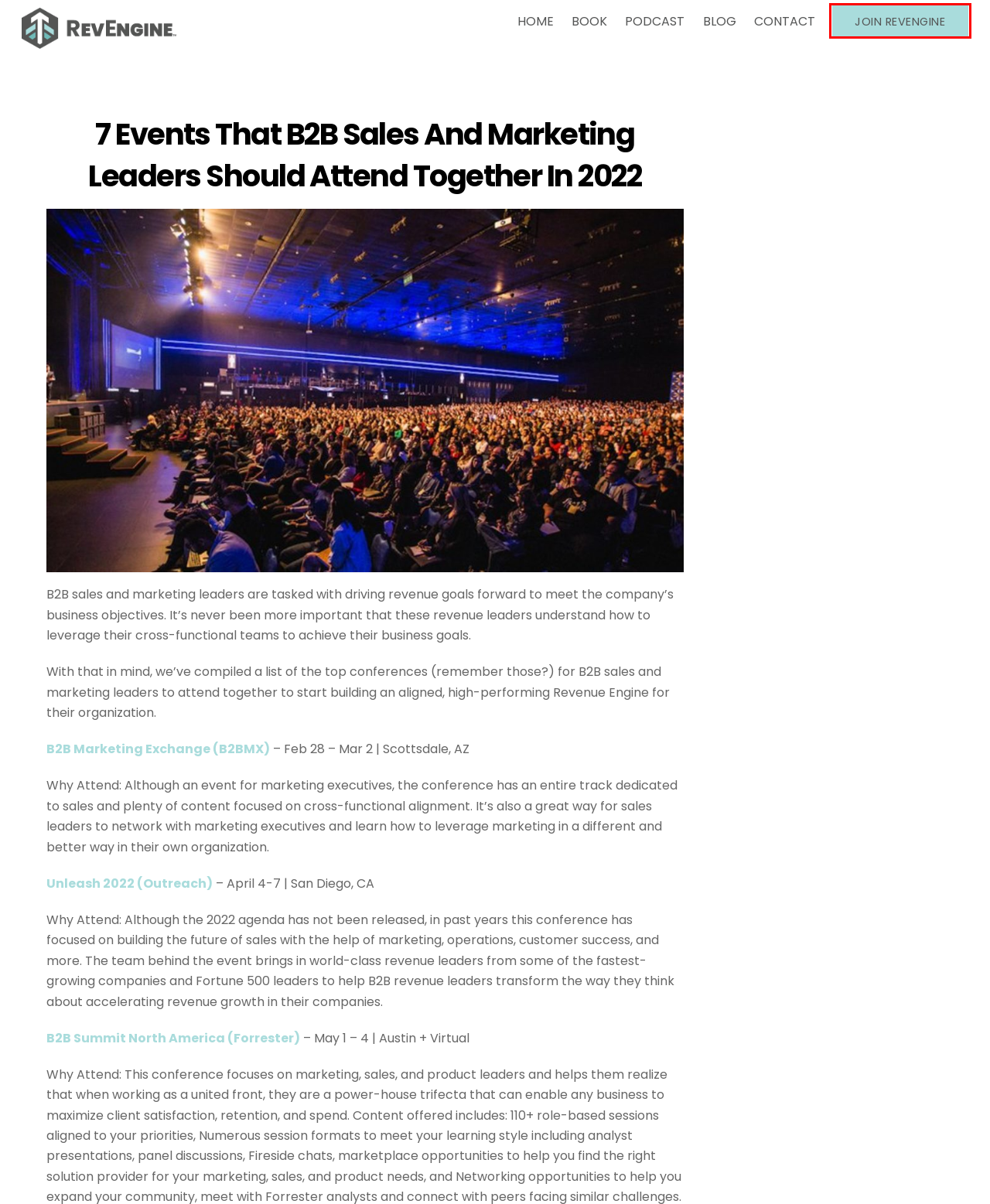Inspect the screenshot of a webpage with a red rectangle bounding box. Identify the webpage description that best corresponds to the new webpage after clicking the element inside the bounding box. Here are the candidates:
A. Forrester B2B Summit North America, March 31 - April 3, Phoenix & Digital
B. Join RevEngine - RevEngine™
C. Podcast - RevEngine™
D. Home - RevEngine™
E. Contact - RevEngine™
F. Blog - RevEngine™
G. Book - RevEngine™
H. B2B Marketing Exchange – October 1 - 3, 2024

B